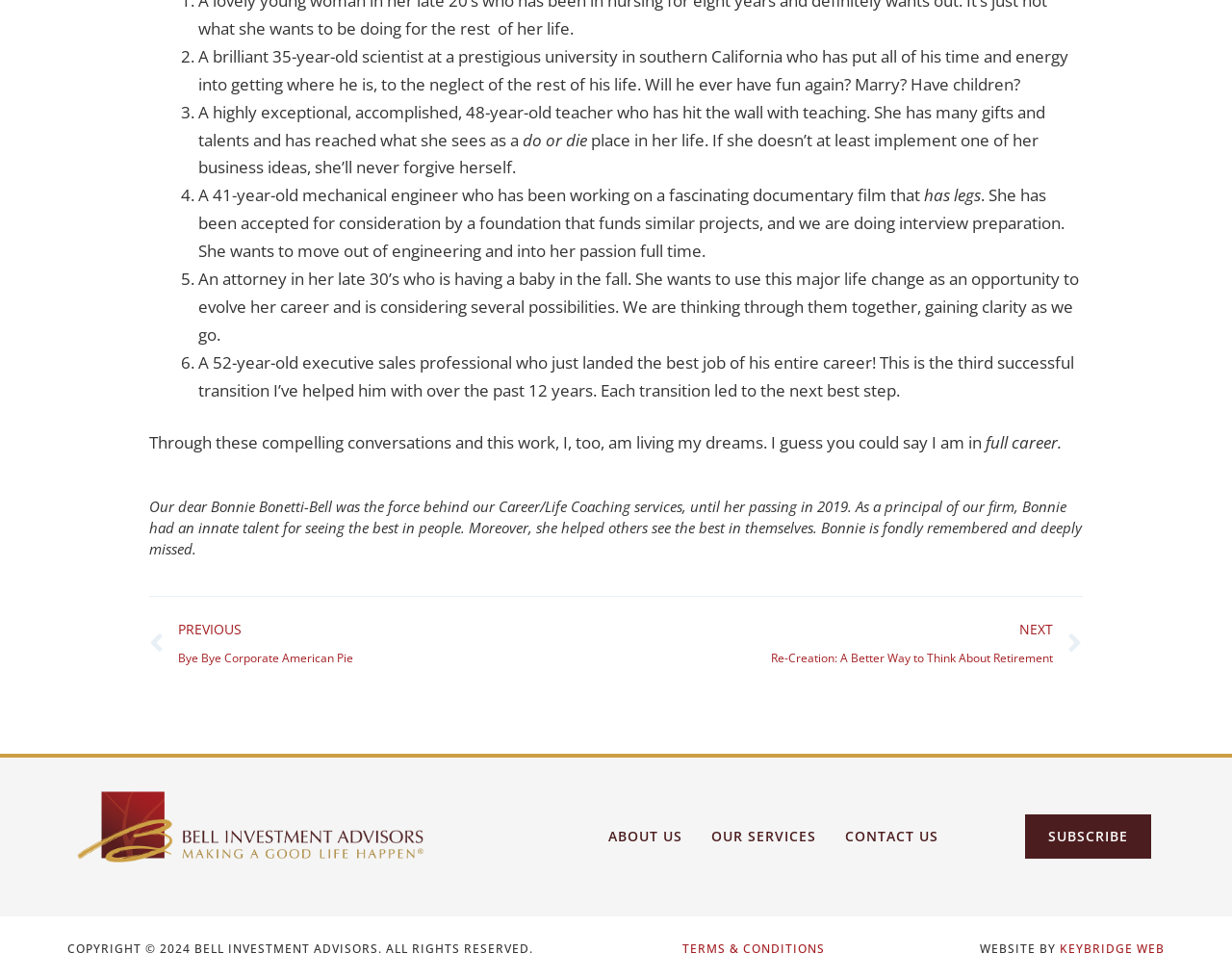Using the webpage screenshot, find the UI element described by Subscribe. Provide the bounding box coordinates in the format (top-left x, top-left y, bottom-right x, bottom-right y), ensuring all values are floating point numbers between 0 and 1.

[0.832, 0.832, 0.934, 0.877]